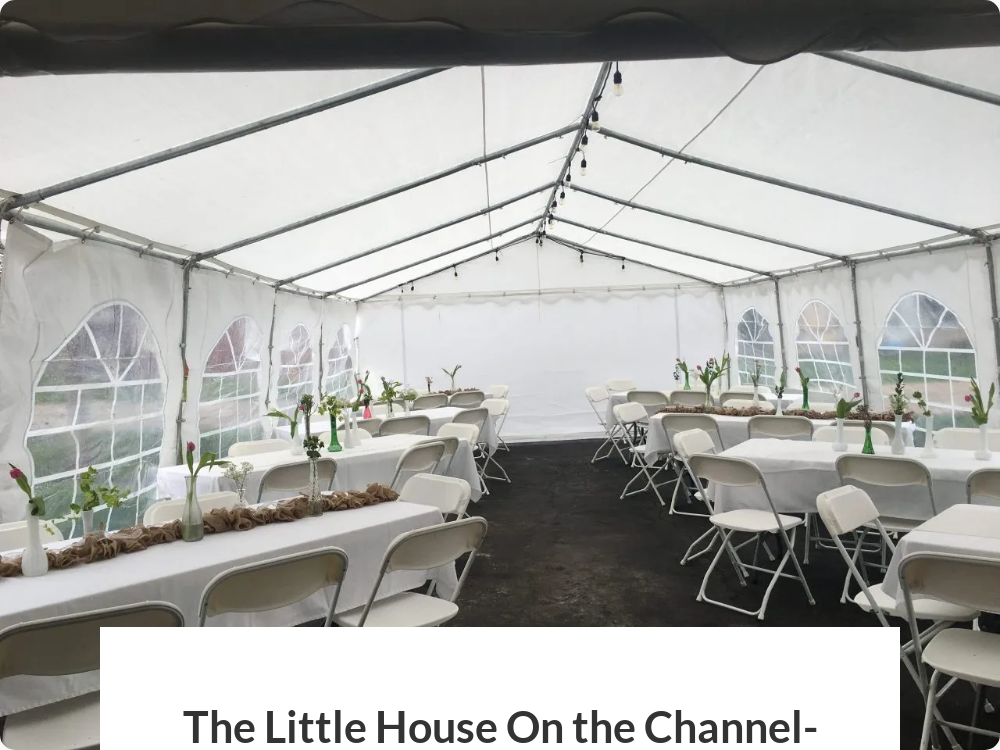What is the purpose of the gathering?
Based on the screenshot, provide your answer in one word or phrase.

Celebration